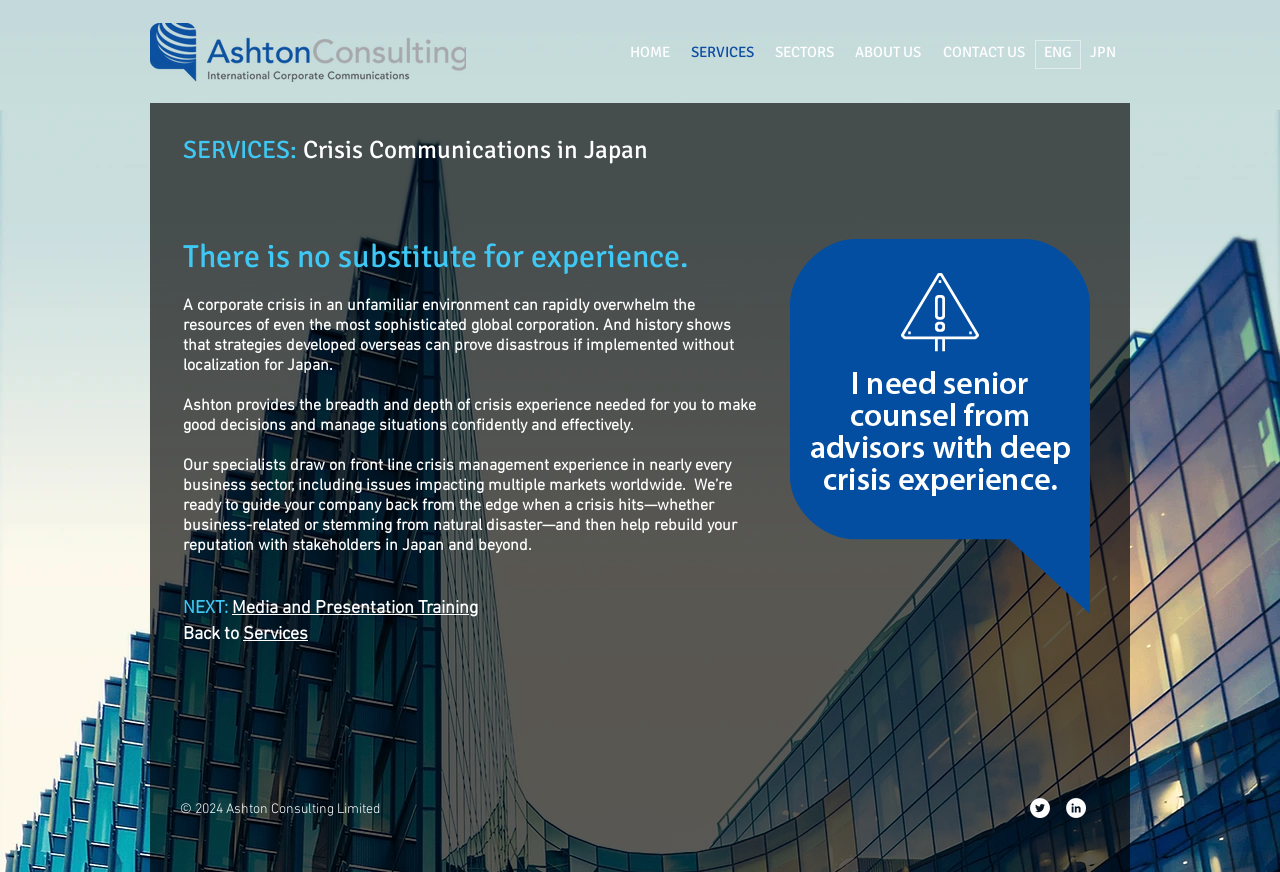Based on the element description: "Media and Presentation Training", identify the bounding box coordinates for this UI element. The coordinates must be four float numbers between 0 and 1, listed as [left, top, right, bottom].

[0.181, 0.686, 0.373, 0.71]